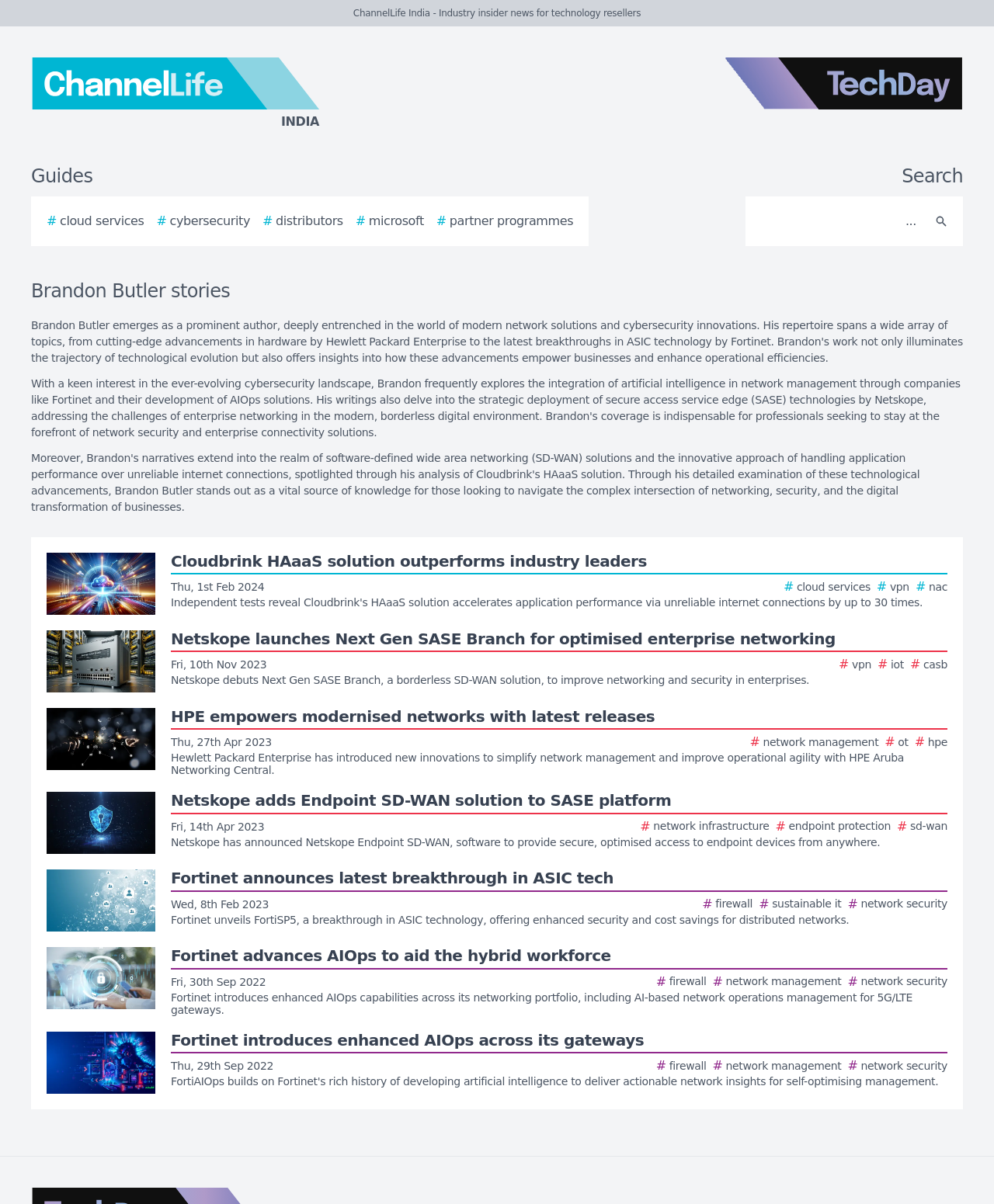Using the format (top-left x, top-left y, bottom-right x, bottom-right y), provide the bounding box coordinates for the described UI element. All values should be floating point numbers between 0 and 1: aria-label="Search" name="search" placeholder="..."

[0.756, 0.168, 0.931, 0.199]